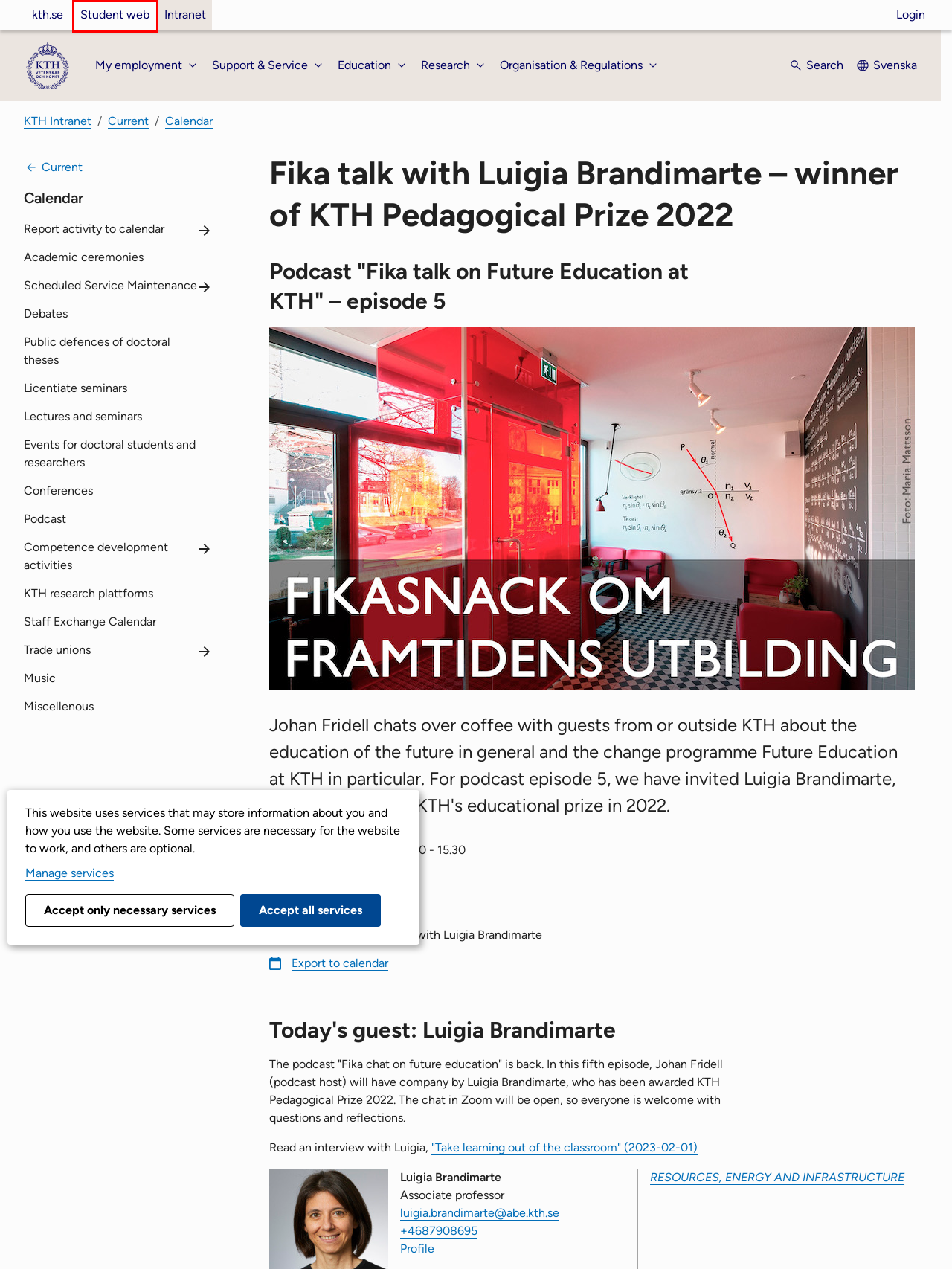You have been given a screenshot of a webpage, where a red bounding box surrounds a UI element. Identify the best matching webpage description for the page that loads after the element in the bounding box is clicked. Options include:
A. Outlook
B. KTH Intranet |  KTH Intranet
C. Student web |  Student
D. KTH - Sweden’s largest technical university |  KTH
E. Fikasnack med Luigia Brandimarte – mottagare av KTH:s pedagogiska pris |  KTH Intranät
F. Launch Meeting - Zoom
G. Contact KTH |  KTH
H. KTH | RESURSER, ENERGI O INFRASTRUKT | Personalkatalog

C